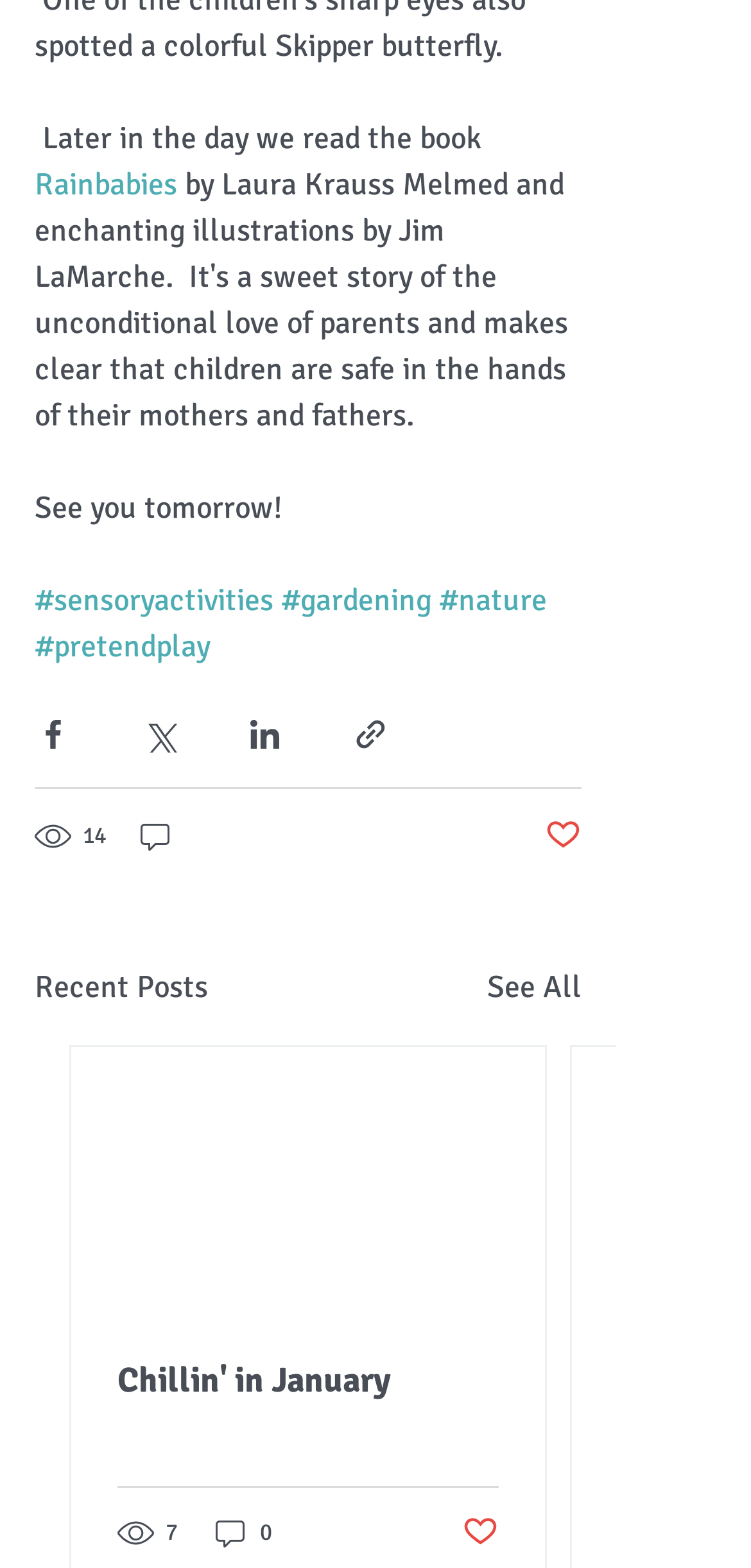Using the webpage screenshot and the element description #sensoryactivities, determine the bounding box coordinates. Specify the coordinates in the format (top-left x, top-left y, bottom-right x, bottom-right y) with values ranging from 0 to 1.

[0.046, 0.37, 0.364, 0.395]